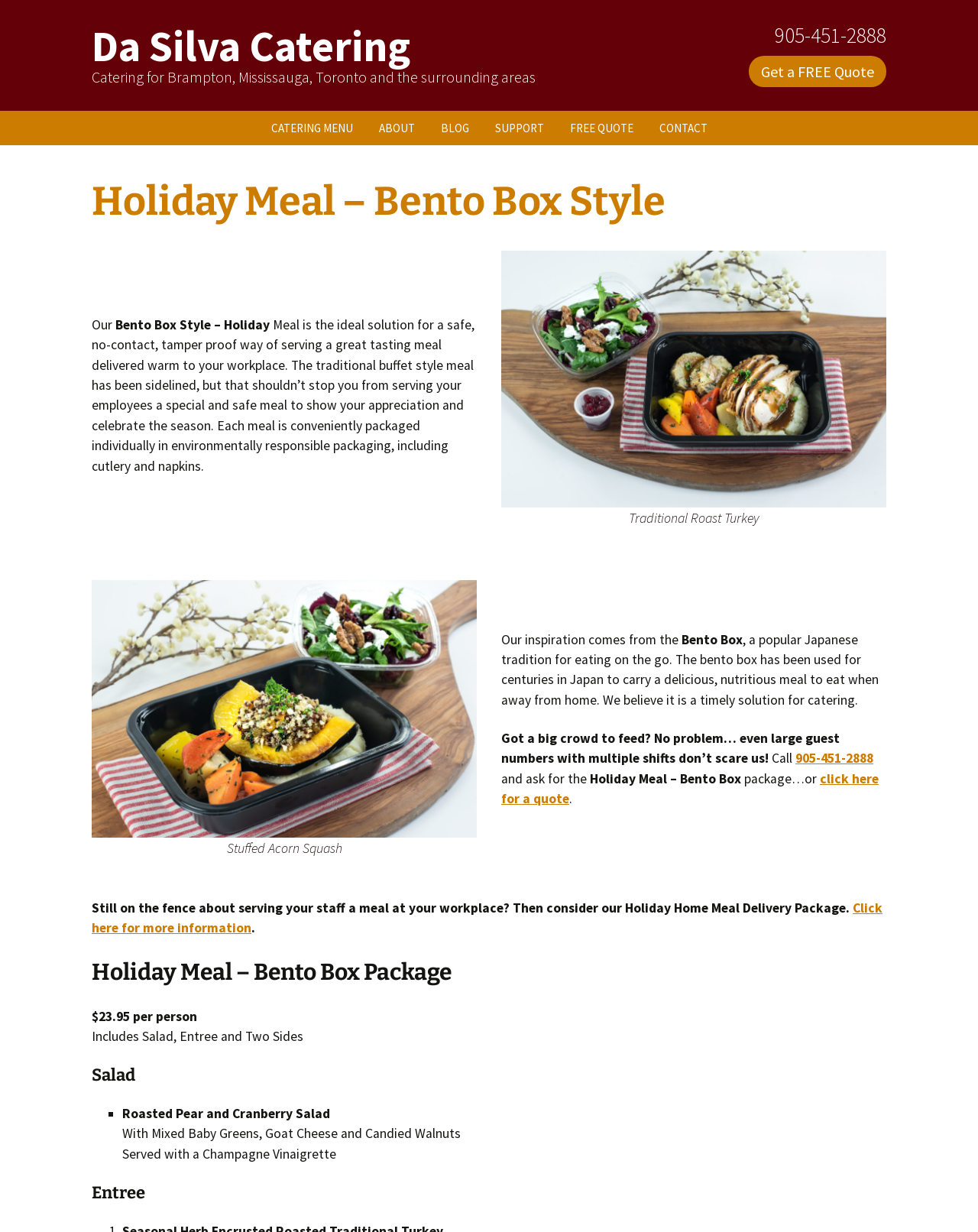Construct a comprehensive description capturing every detail on the webpage.

The webpage is about Da Silva Catering, a catering service that offers a "Holiday Meal - Bento Box Style" package. At the top of the page, there is a heading with the company name and a link to their catering services for Brampton, Mississauga, Toronto, and surrounding areas. Below this, there are two links: one for a phone number and another for getting a free quote.

The main content of the page is divided into two sections. On the left side, there is a menu with various links to different catering options, including full menus, hot and cold breakfast, sandwiches, appetizers, salads, beef, chicken, fish, and vegetarian entrees, and desserts. Below this menu, there are links to "About", "Blog", "Support", "Catering FAQs", "Catering Policies", "Free Quote", and "Contact" pages.

On the right side, there is a description of the "Holiday Meal - Bento Box Style" package. The package is designed for safe, no-contact, and tamper-proof meal delivery to workplaces. Each meal is individually packaged in environmentally responsible packaging, including cutlery and napkins. There are two images on this side, one of a traditional roast turkey and another of stuffed acorn squash.

The text explains that the inspiration for the Bento Box comes from Japanese tradition and that it is a timely solution for catering. The company can cater to large crowds and multiple shifts. There is a call to action to call the phone number or click on a link to get a quote for the Holiday Meal package.

Below this, there is a section that addresses concerns about serving staff a meal at the workplace, promoting the Holiday Home Meal Delivery Package. There is a link to get more information about this package.

The final section of the page describes the "Holiday Meal - Bento Box Package" in more detail, including the price of $23.95 per person, which includes a salad, entree, and two sides. The salad option is a roasted pear and cranberry salad with mixed baby greens, goat cheese, and candied walnuts, served with a champagne vinaigrette.